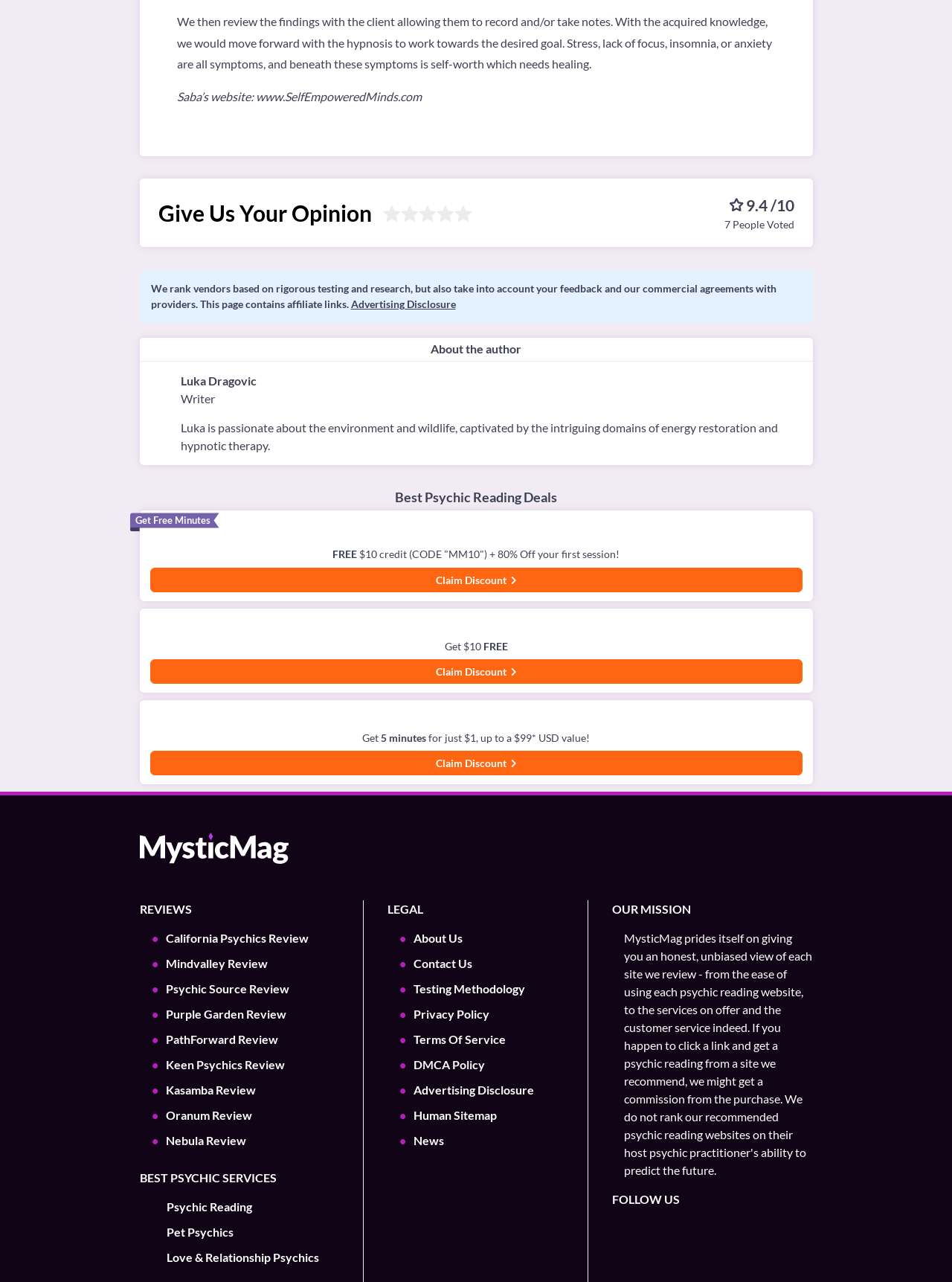Who is the author of the article?
Using the information presented in the image, please offer a detailed response to the question.

The author of the article is Luka Dragovic, as mentioned in the text 'About the author' followed by the link 'Luka Dragovic'.